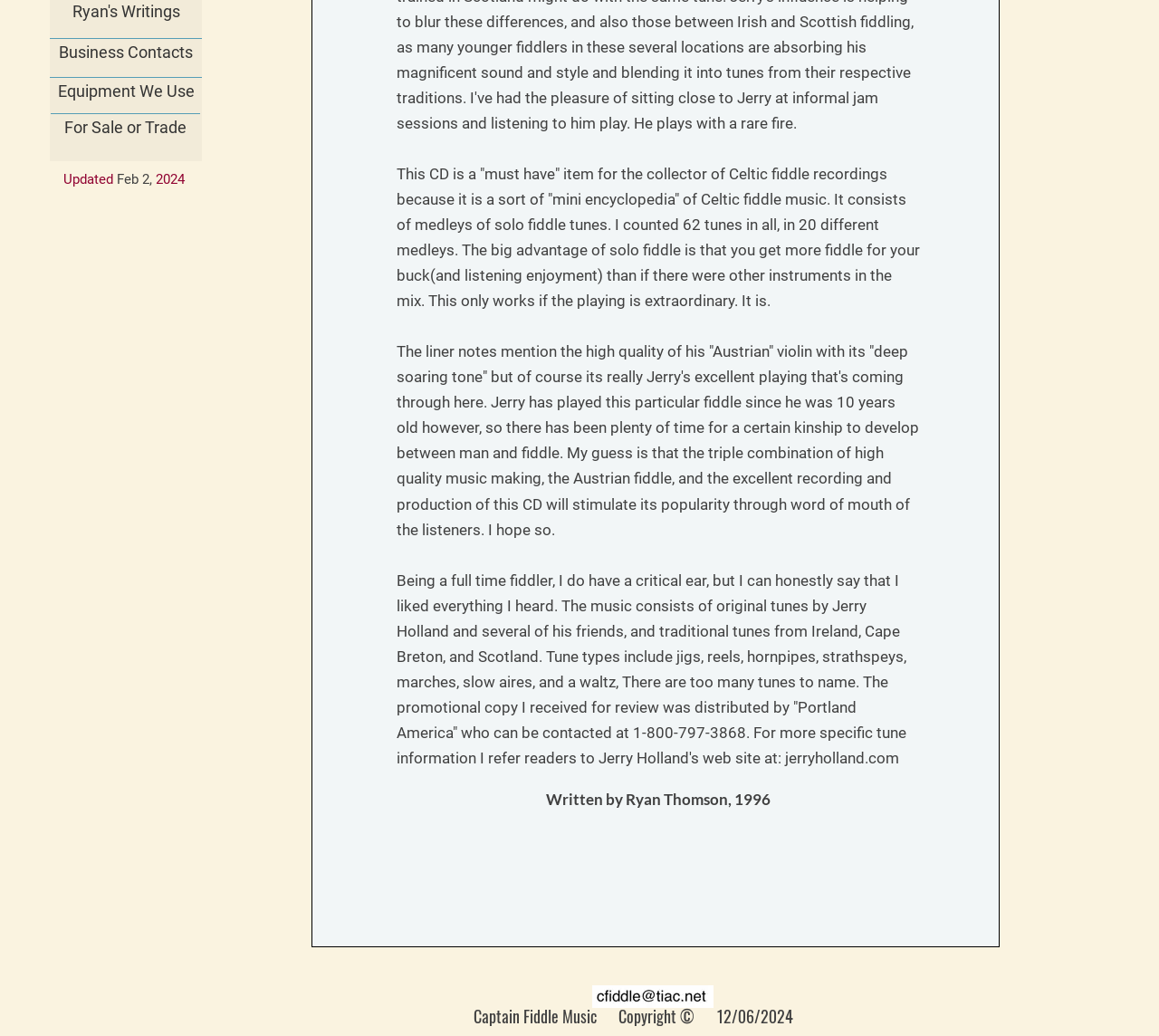Calculate the bounding box coordinates of the UI element given the description: "Equipment We Use".

[0.043, 0.075, 0.174, 0.106]